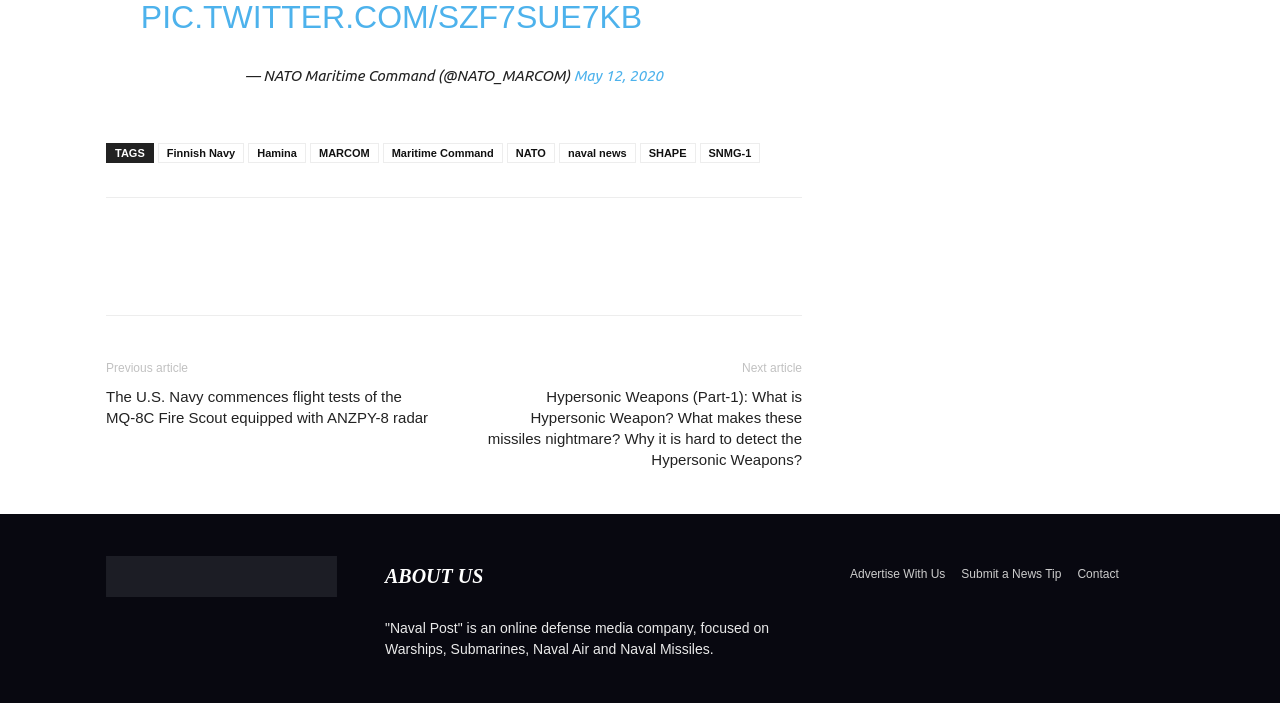Please give the bounding box coordinates of the area that should be clicked to fulfill the following instruction: "Read the 'Naval Post' description". The coordinates should be in the format of four float numbers from 0 to 1, i.e., [left, top, right, bottom].

[0.301, 0.882, 0.601, 0.934]